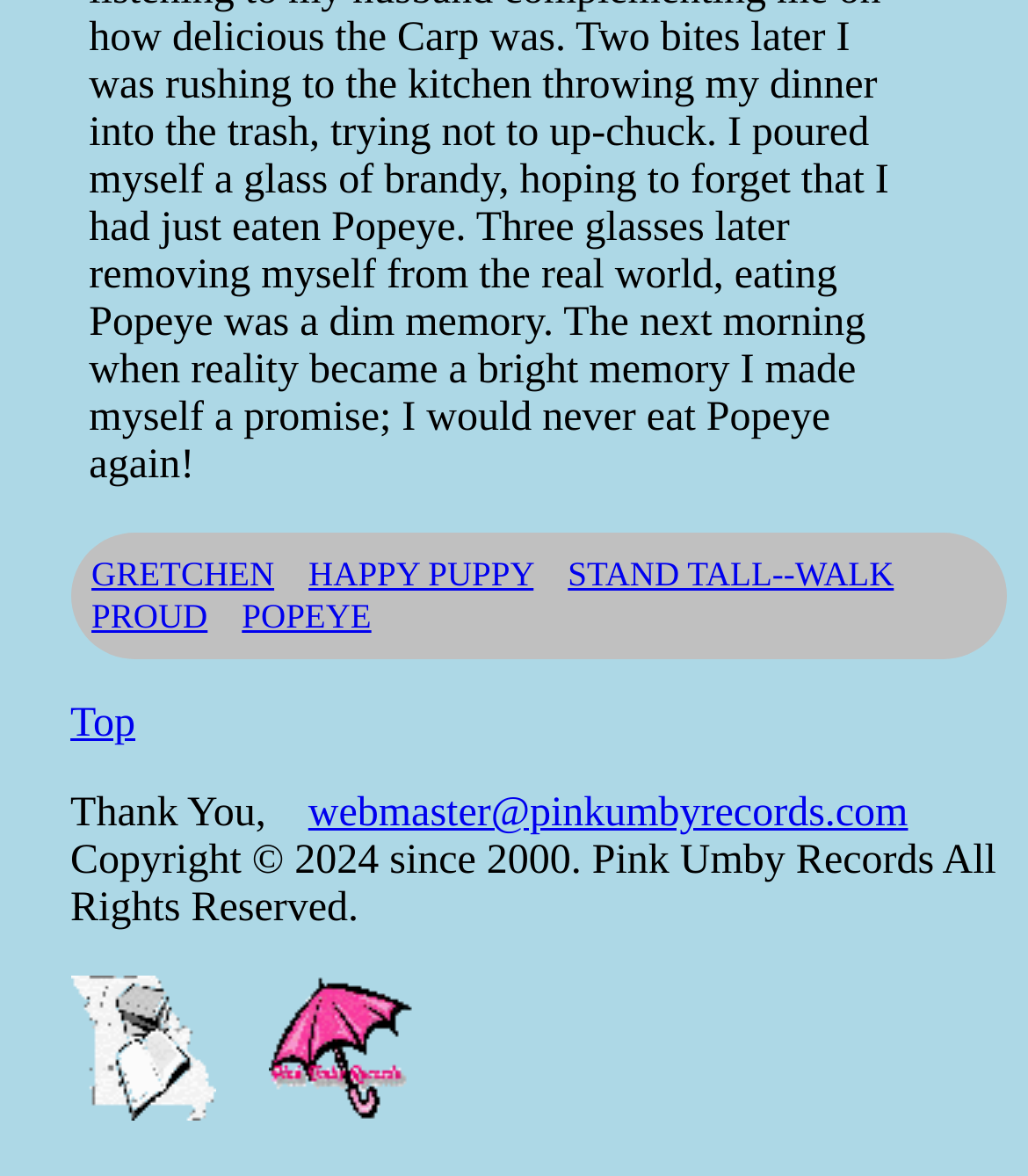Identify the bounding box of the UI element described as follows: "alt="Authors and Others"". Provide the coordinates as four float numbers in the range of 0 to 1 [left, top, right, bottom].

[0.068, 0.925, 0.209, 0.963]